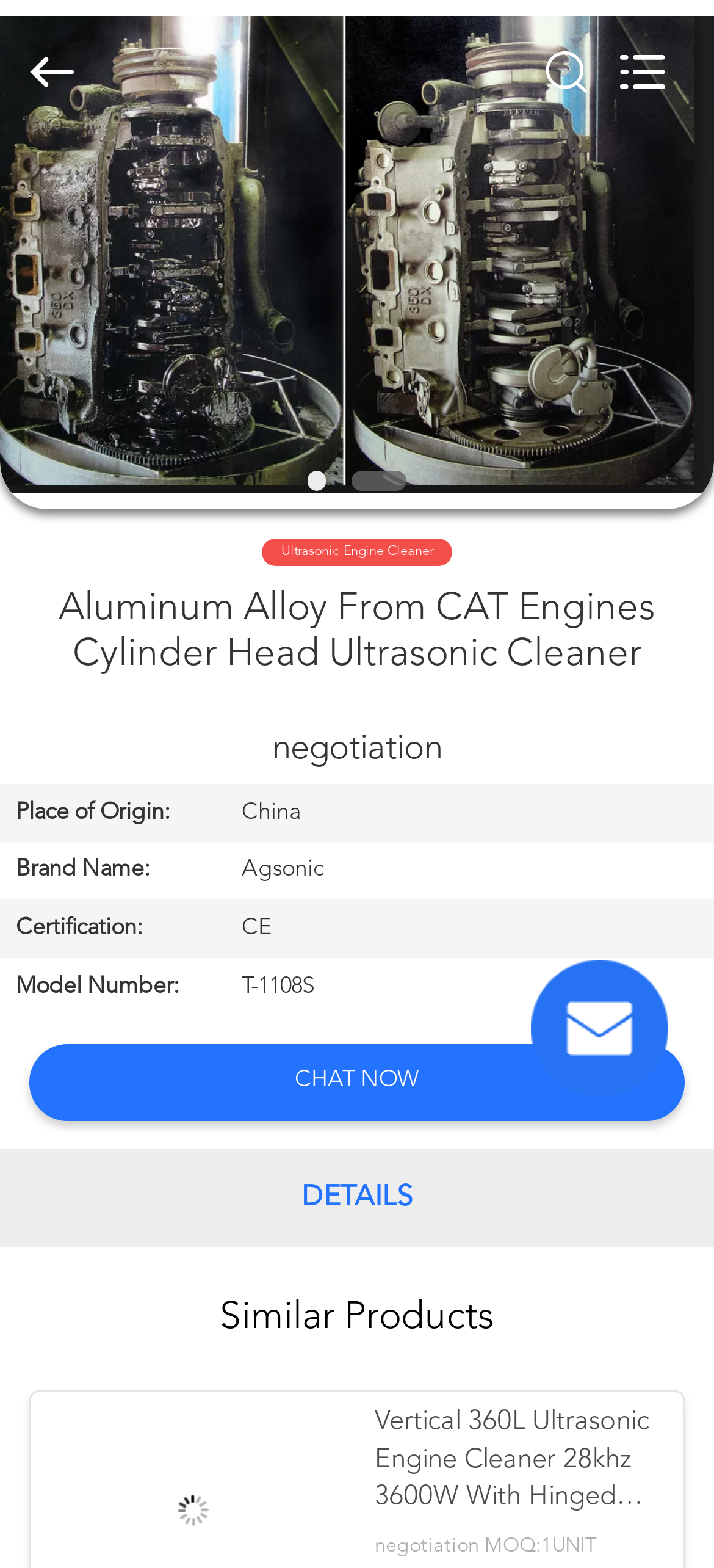Show the bounding box coordinates for the HTML element as described: "Chat Now".

[0.413, 0.666, 0.587, 0.715]